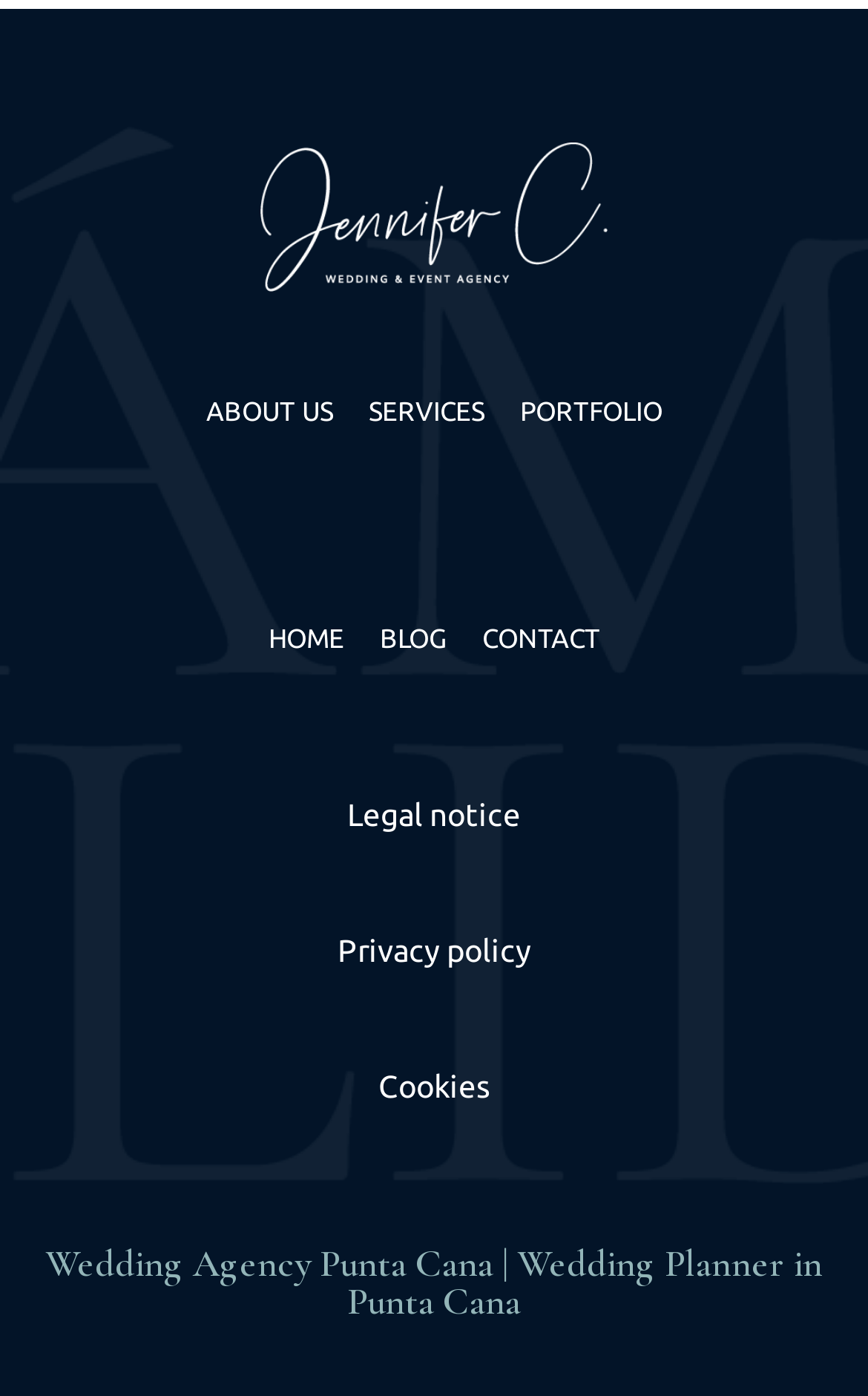Kindly respond to the following question with a single word or a brief phrase: 
How many main navigation links are there?

6